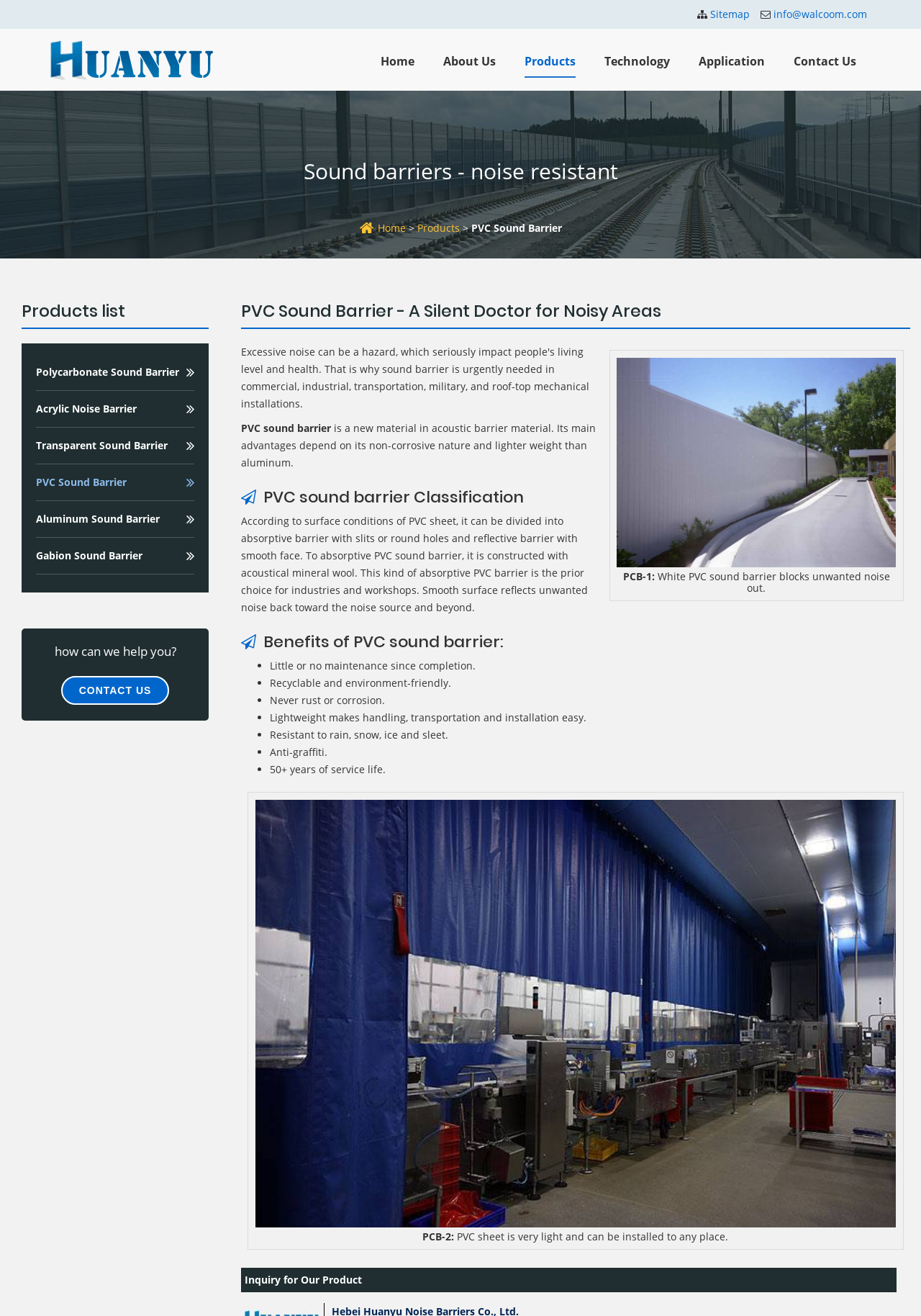Determine the bounding box coordinates (top-left x, top-left y, bottom-right x, bottom-right y) of the UI element described in the following text: Gabion Sound Barrier

[0.039, 0.417, 0.155, 0.427]